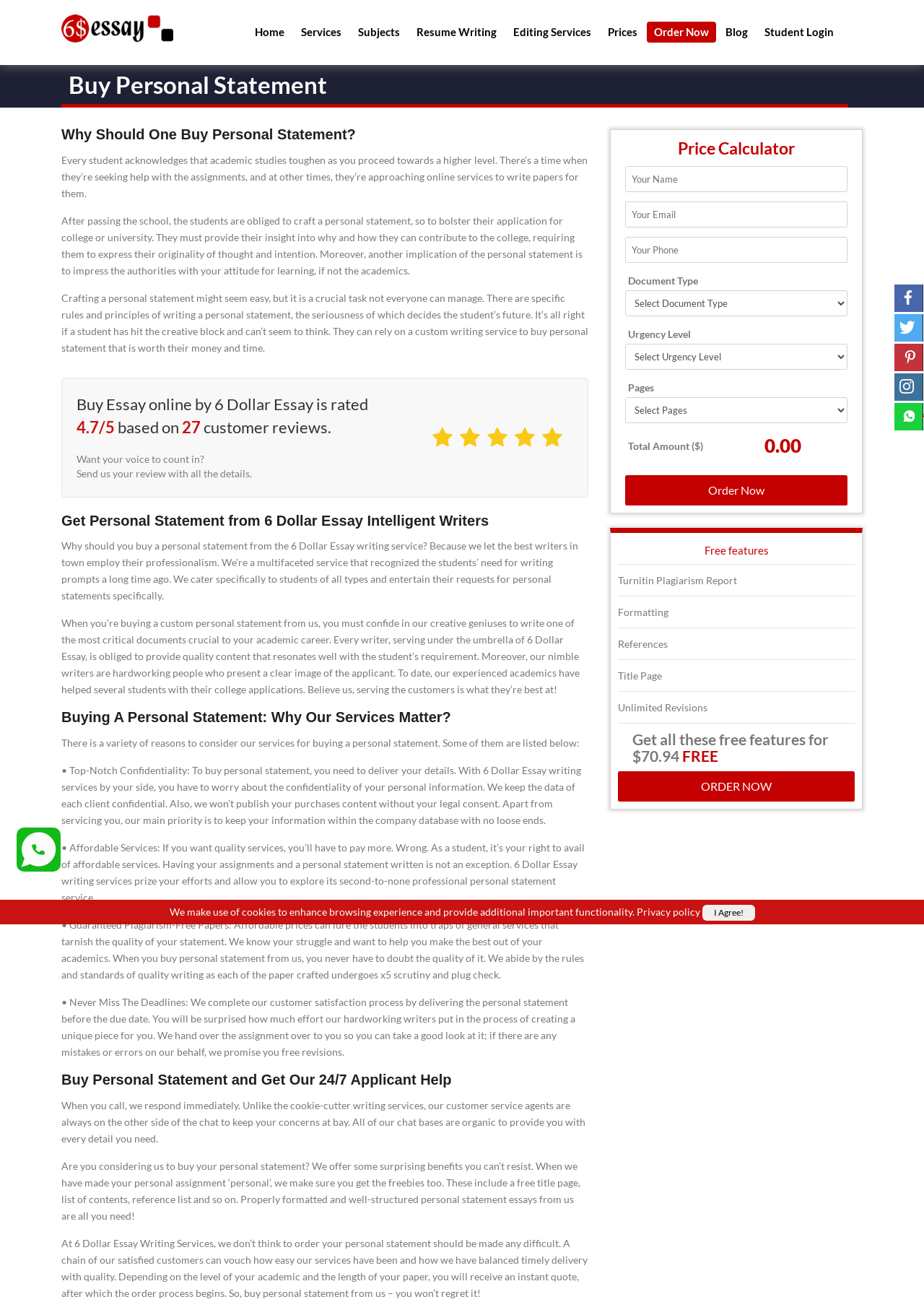Show the bounding box coordinates for the element that needs to be clicked to execute the following instruction: "View the free features". Provide the coordinates in the form of four float numbers between 0 and 1, i.e., [left, top, right, bottom].

[0.669, 0.414, 0.925, 0.423]